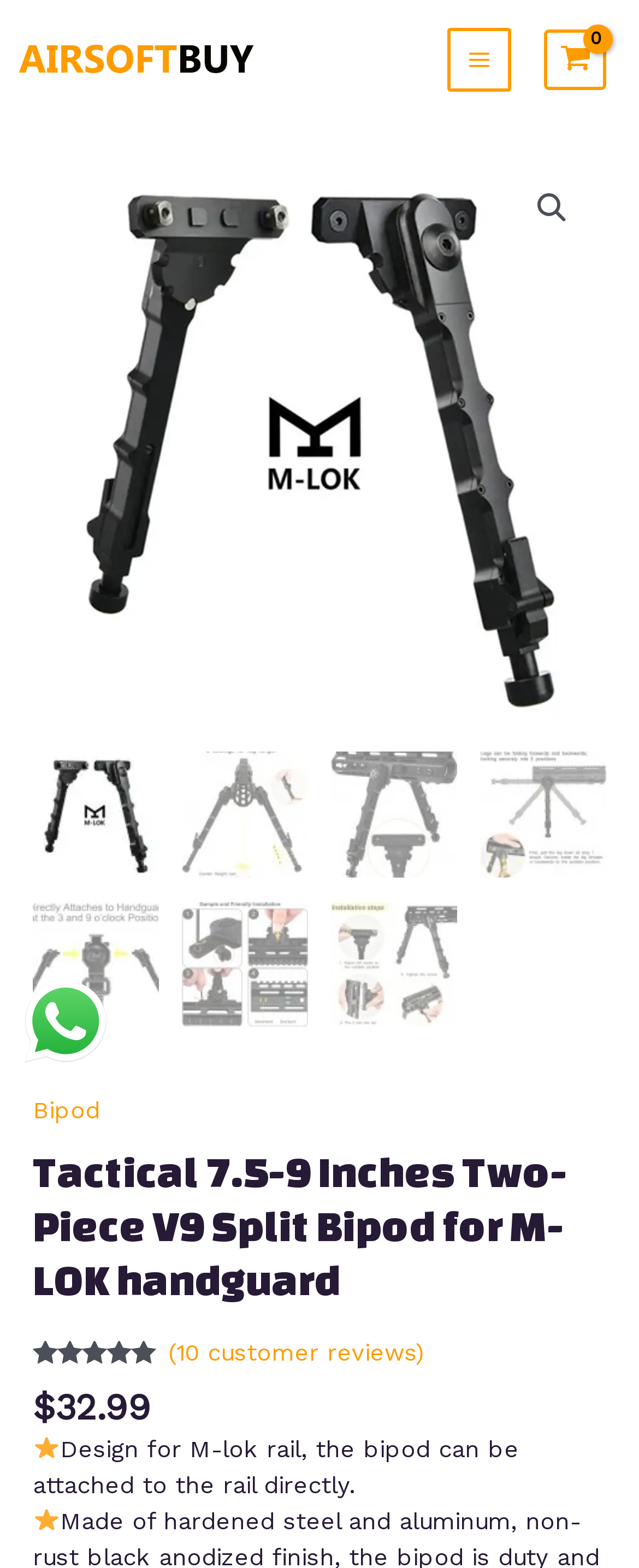Please extract the webpage's main title and generate its text content.

Tactical 7.5-9 Inches Two-Piece V9 Split Bipod for M-LOK handguard